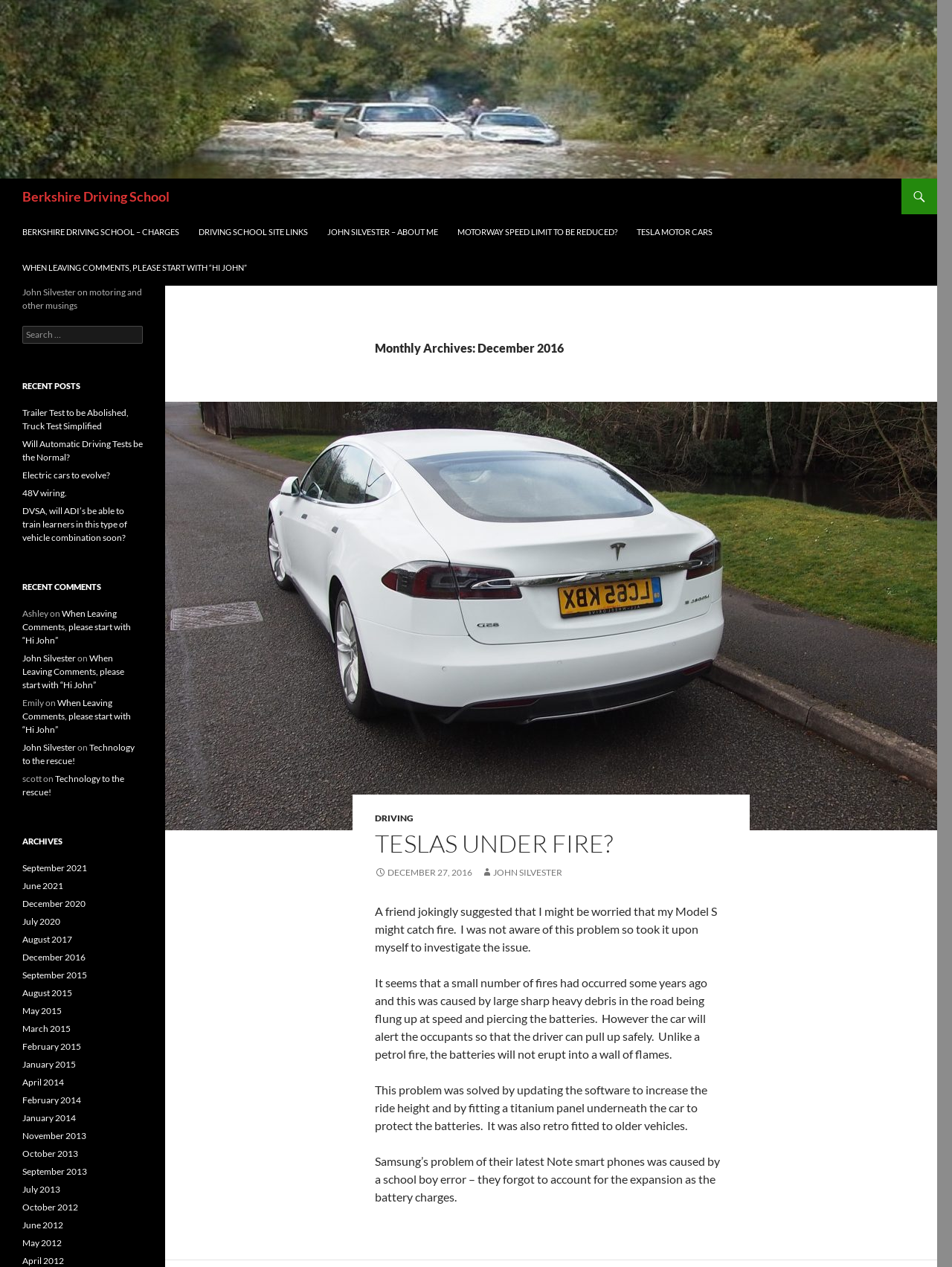Please identify the bounding box coordinates of the element I need to click to follow this instruction: "Search for something".

[0.023, 0.257, 0.15, 0.271]